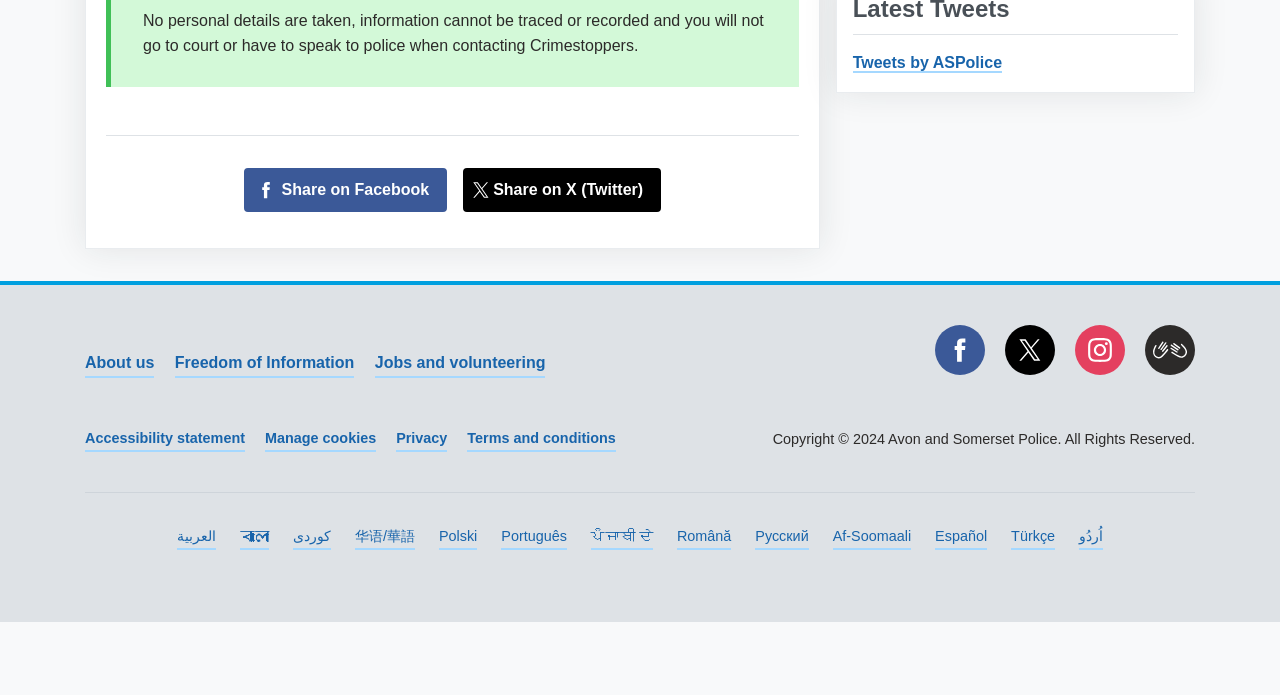Pinpoint the bounding box coordinates of the clickable area necessary to execute the following instruction: "Share on Facebook". The coordinates should be given as four float numbers between 0 and 1, namely [left, top, right, bottom].

[0.19, 0.242, 0.349, 0.305]